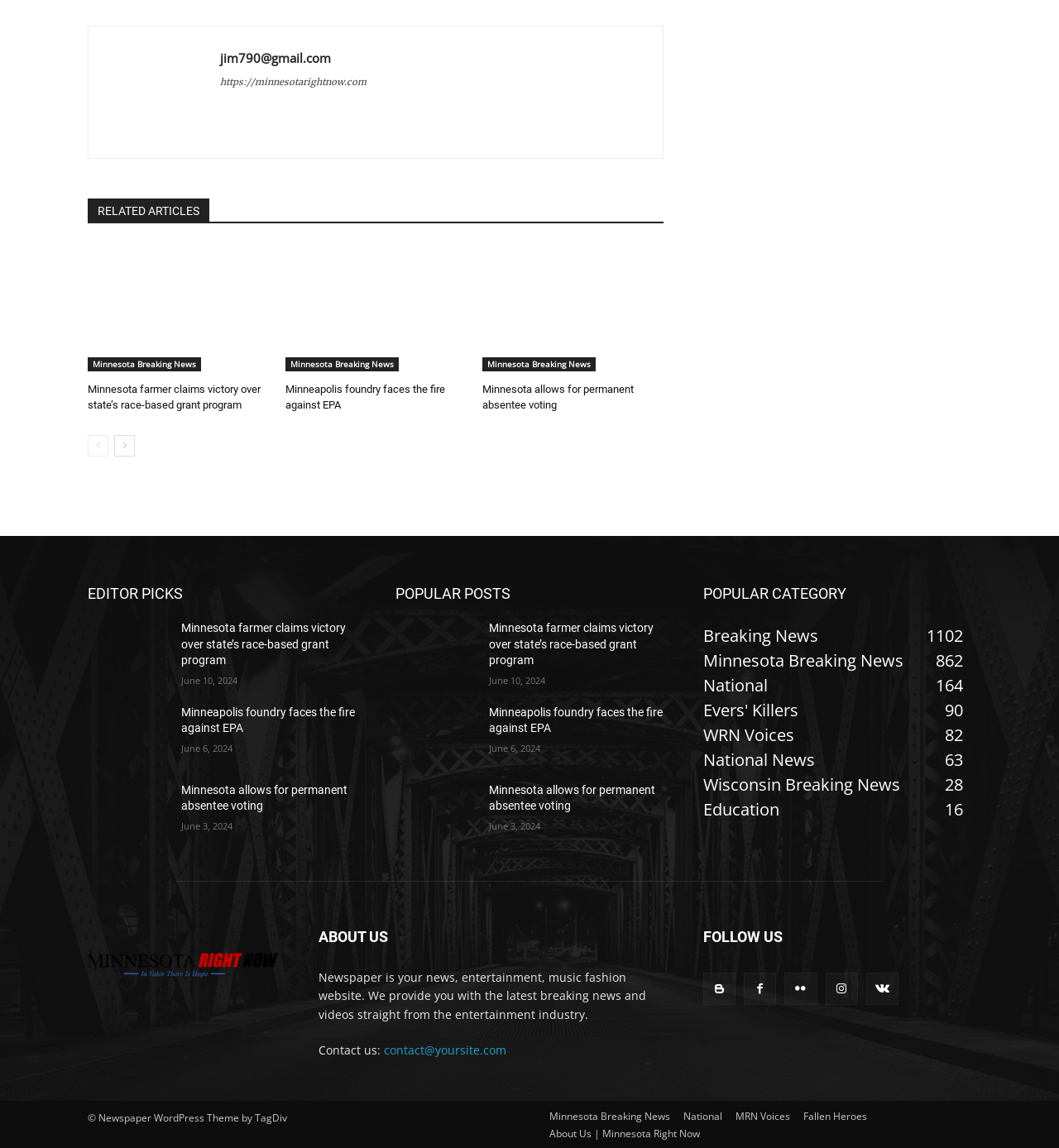Based on the element description "National News63", predict the bounding box coordinates of the UI element.

[0.664, 0.651, 0.77, 0.671]